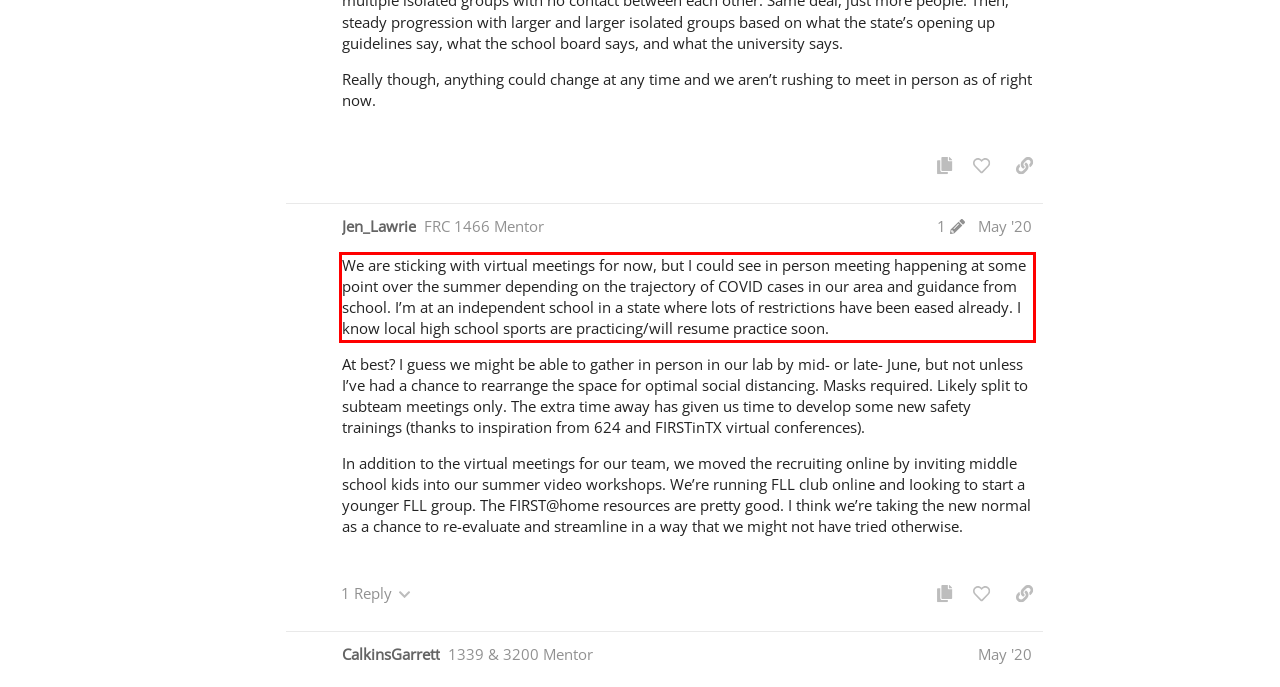View the screenshot of the webpage and identify the UI element surrounded by a red bounding box. Extract the text contained within this red bounding box.

We are sticking with virtual meetings for now, but I could see in person meeting happening at some point over the summer depending on the trajectory of COVID cases in our area and guidance from school. I’m at an independent school in a state where lots of restrictions have been eased already. I know local high school sports are practicing/will resume practice soon.